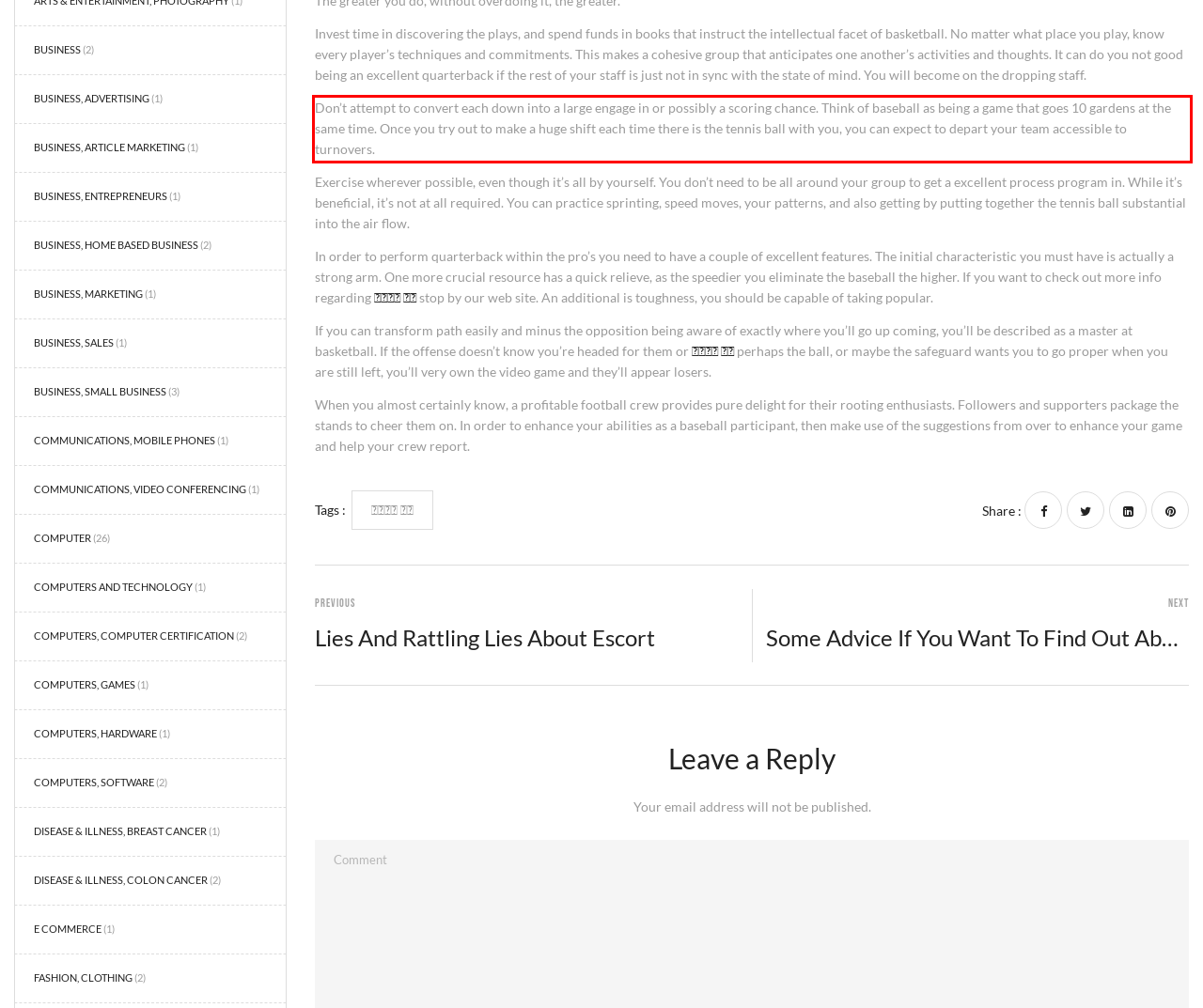Within the screenshot of the webpage, locate the red bounding box and use OCR to identify and provide the text content inside it.

Don’t attempt to convert each down into a large engage in or possibly a scoring chance. Think of baseball as being a game that goes 10 gardens at the same time. Once you try out to make a huge shift each time there is the tennis ball with you, you can expect to depart your team accessible to turnovers.